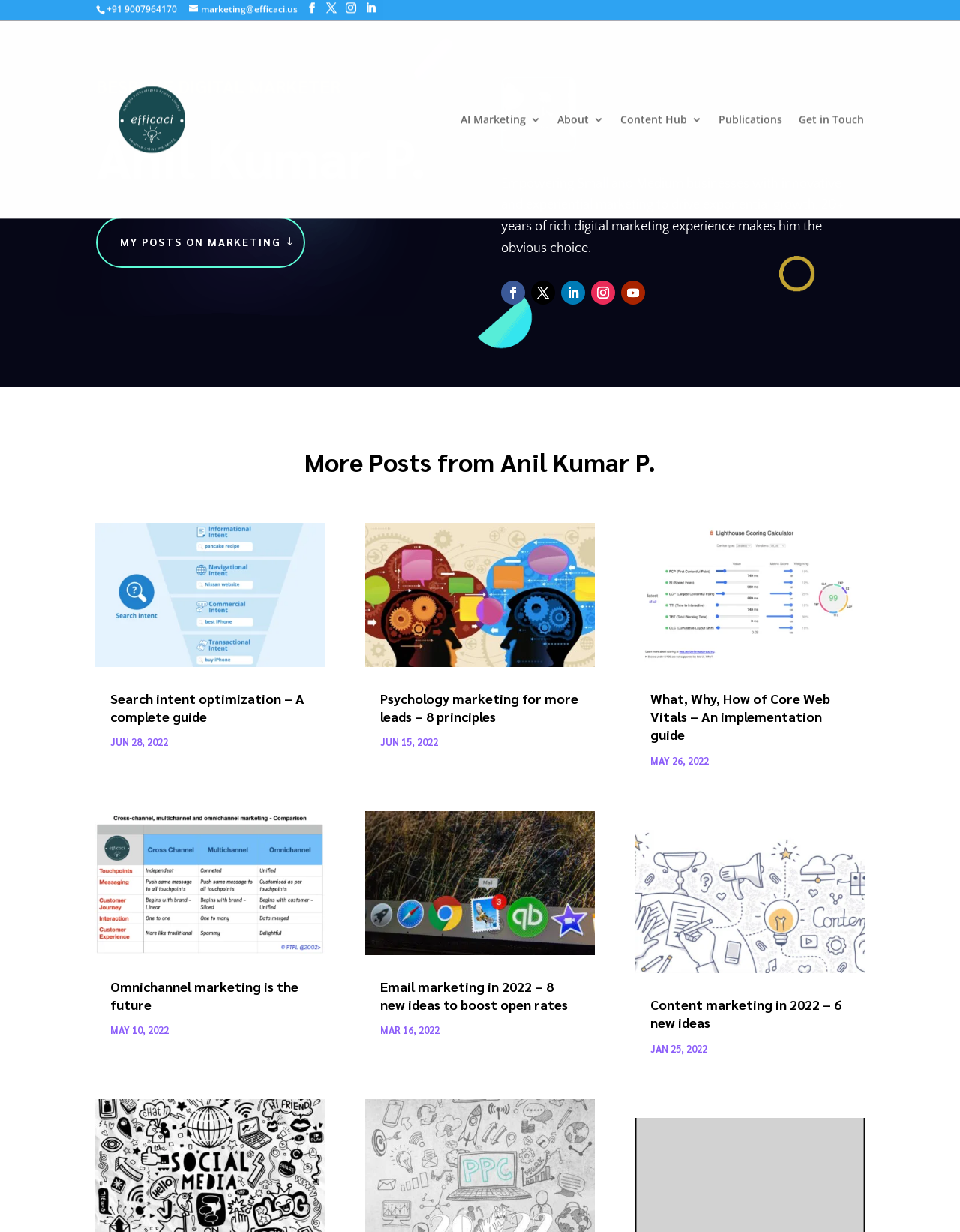Give a detailed account of the webpage.

This webpage is about Anil Kumar P., a techno-marketer with over 30 years of experience. At the top, there is a heading that reads "BESPOKE DIGITAL MARKETER" followed by Anil's name. Below this, there is a link to "MY POSTS ON MARKETING" and an image. 

To the right of the image, there is a paragraph of text that describes Anil's expertise in empowering small and medium businesses with innovative and experiential marketing. Below this, there are five social media links represented by icons.

Further down, there are four articles or blog posts, each with a heading, a link to the post, an image, and a date. The articles are arranged in two columns, with two articles on the left and two on the right. The headings of the articles are "Search intent optimization – A complete guide", "Omnichannel marketing is the future", "Psychology marketing for more leads – 8 principles", and "Email marketing in 2022 – 8 new ideas to boost open rates". 

Below these articles, there are two more articles, also arranged in two columns. The headings of these articles are "What, Why, How of Core Web Vitals – An implementation guide" and "Content marketing in 2022 – 6 new ideas".